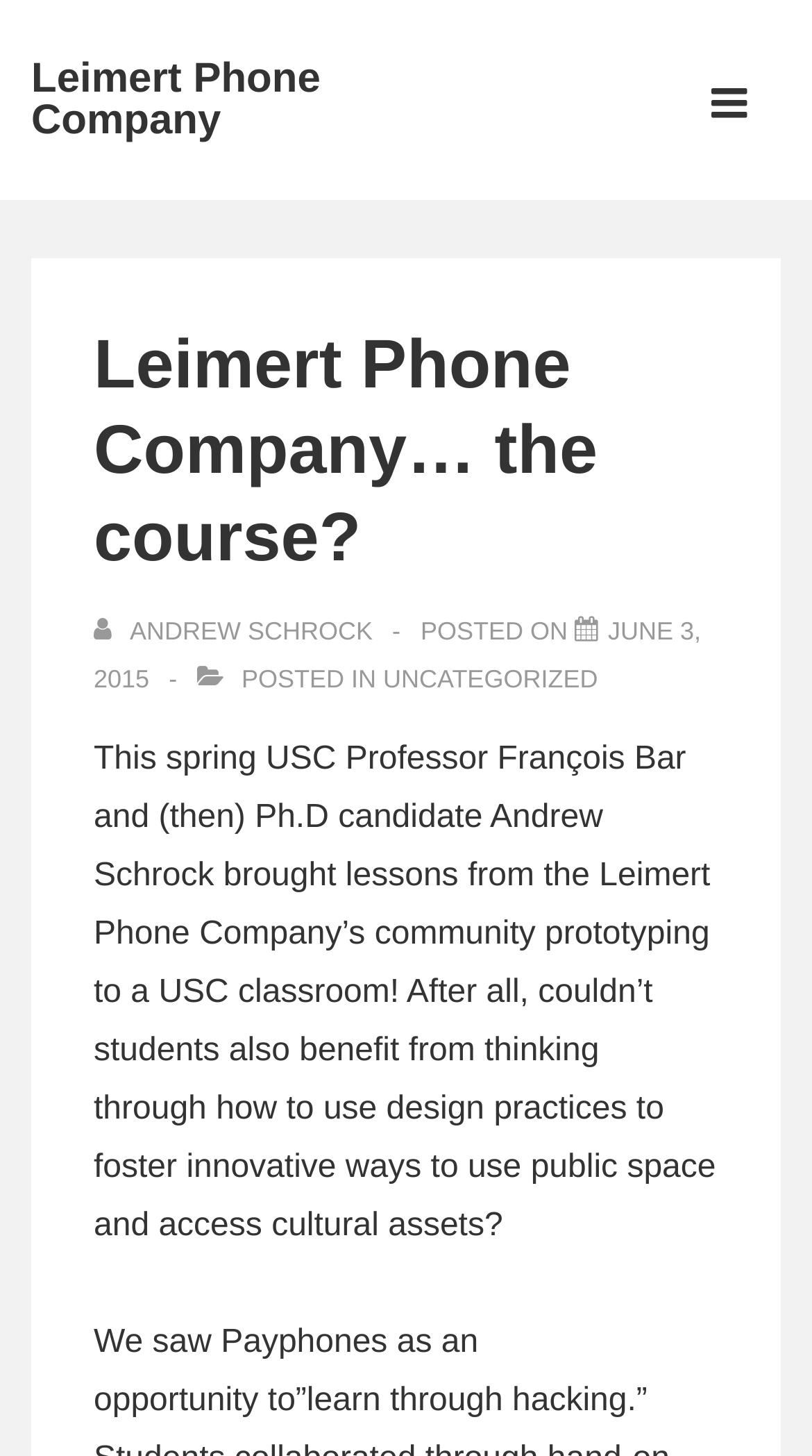What is the category of the post?
Please look at the screenshot and answer using one word or phrase.

UNCATEGORIZED